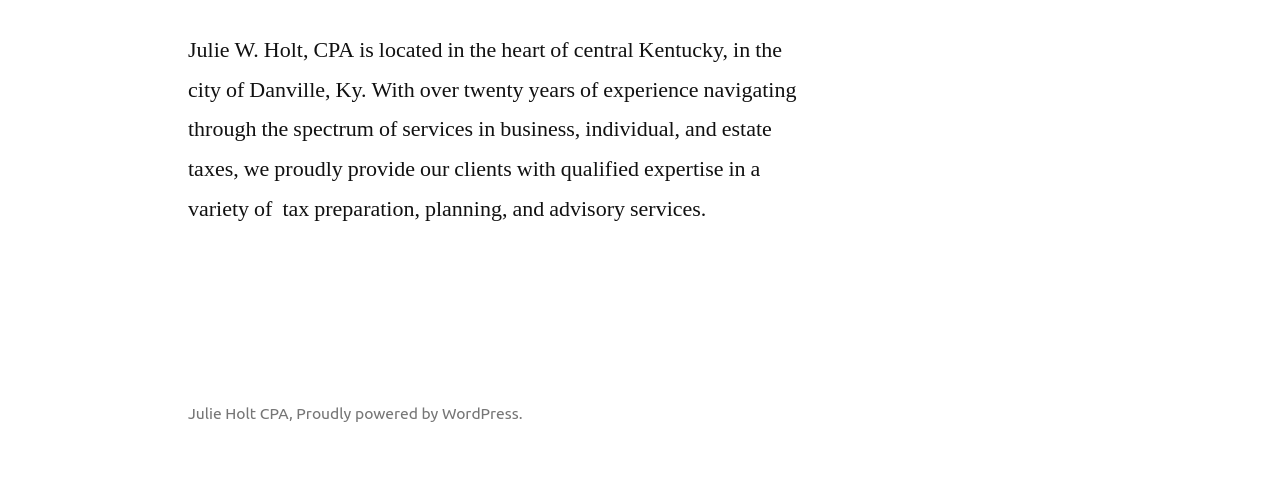Provide the bounding box coordinates for the specified HTML element described in this description: "Focus Vision Development CenterCamillus". The coordinates should be four float numbers ranging from 0 to 1, in the format [left, top, right, bottom].

None